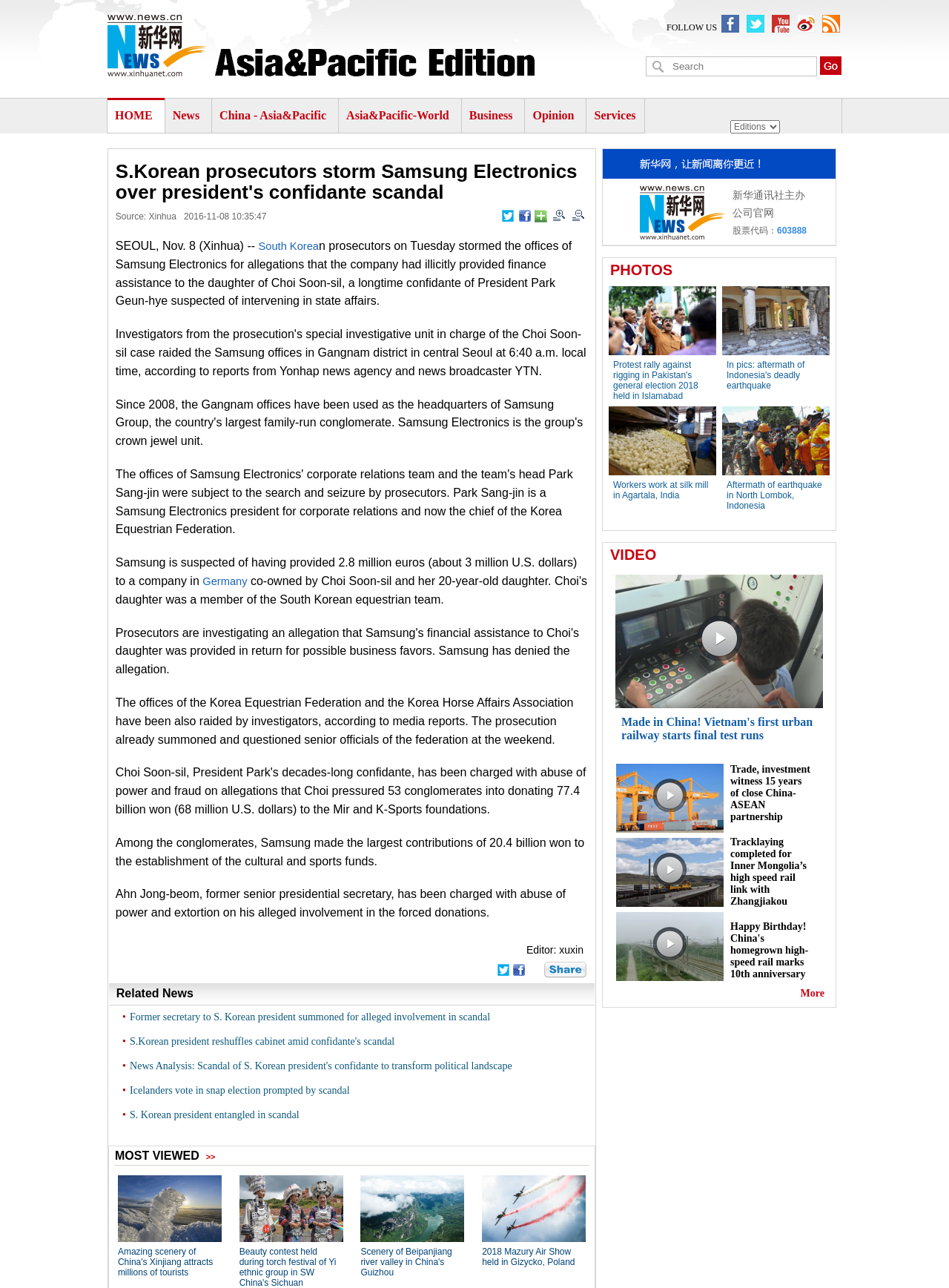From the screenshot, find the bounding box of the UI element matching this description: "xinhuanet english rss". Supply the bounding box coordinates in the form [left, top, right, bottom], each a float between 0 and 1.

[0.867, 0.012, 0.885, 0.025]